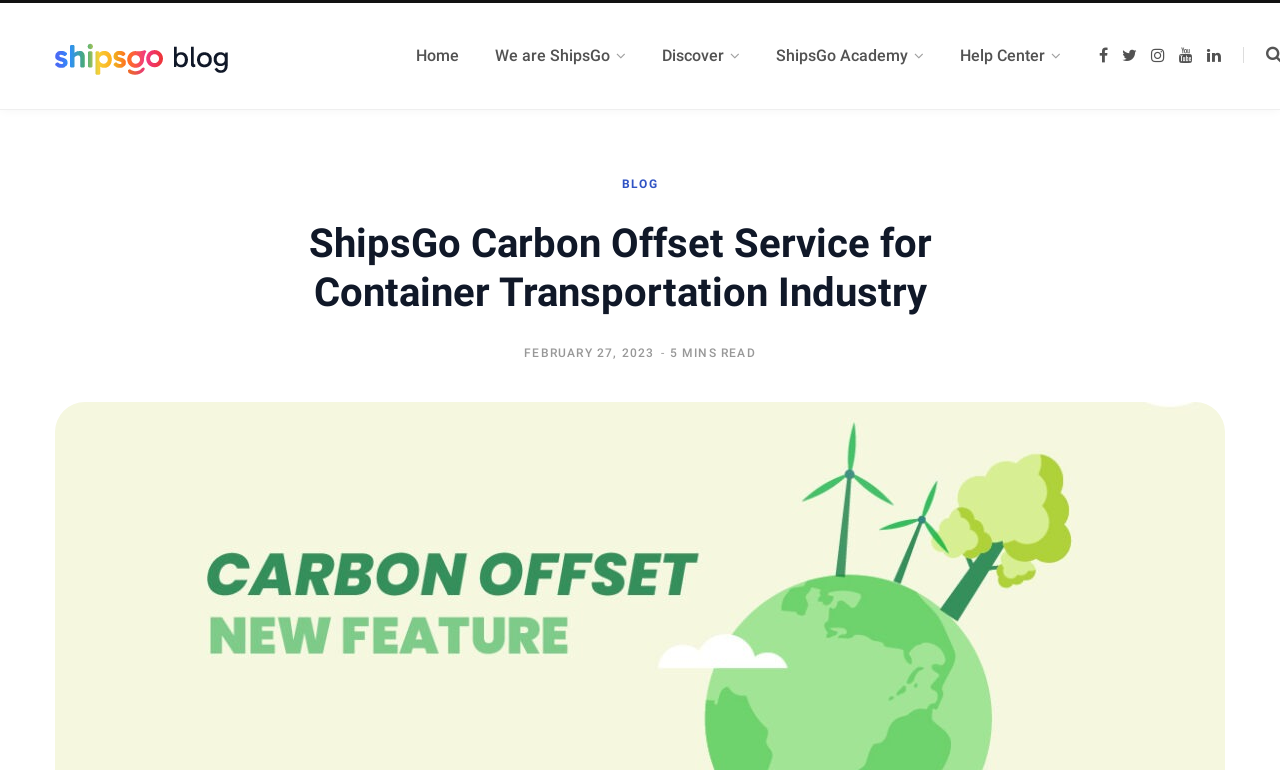Based on the element description: "Help Center", identify the bounding box coordinates for this UI element. The coordinates must be four float numbers between 0 and 1, listed as [left, top, right, bottom].

[0.736, 0.027, 0.843, 0.118]